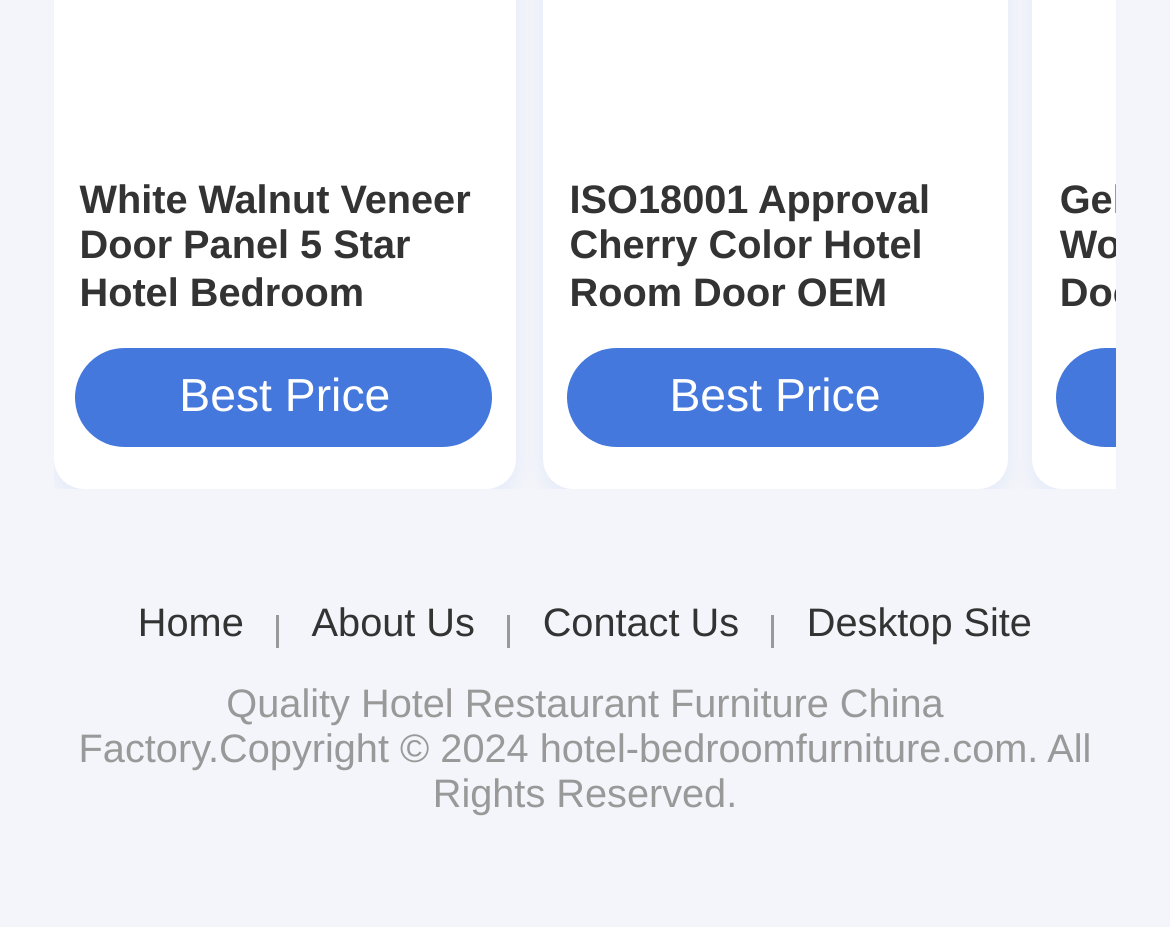Answer the following query concisely with a single word or phrase:
How many navigation links are at the bottom?

4